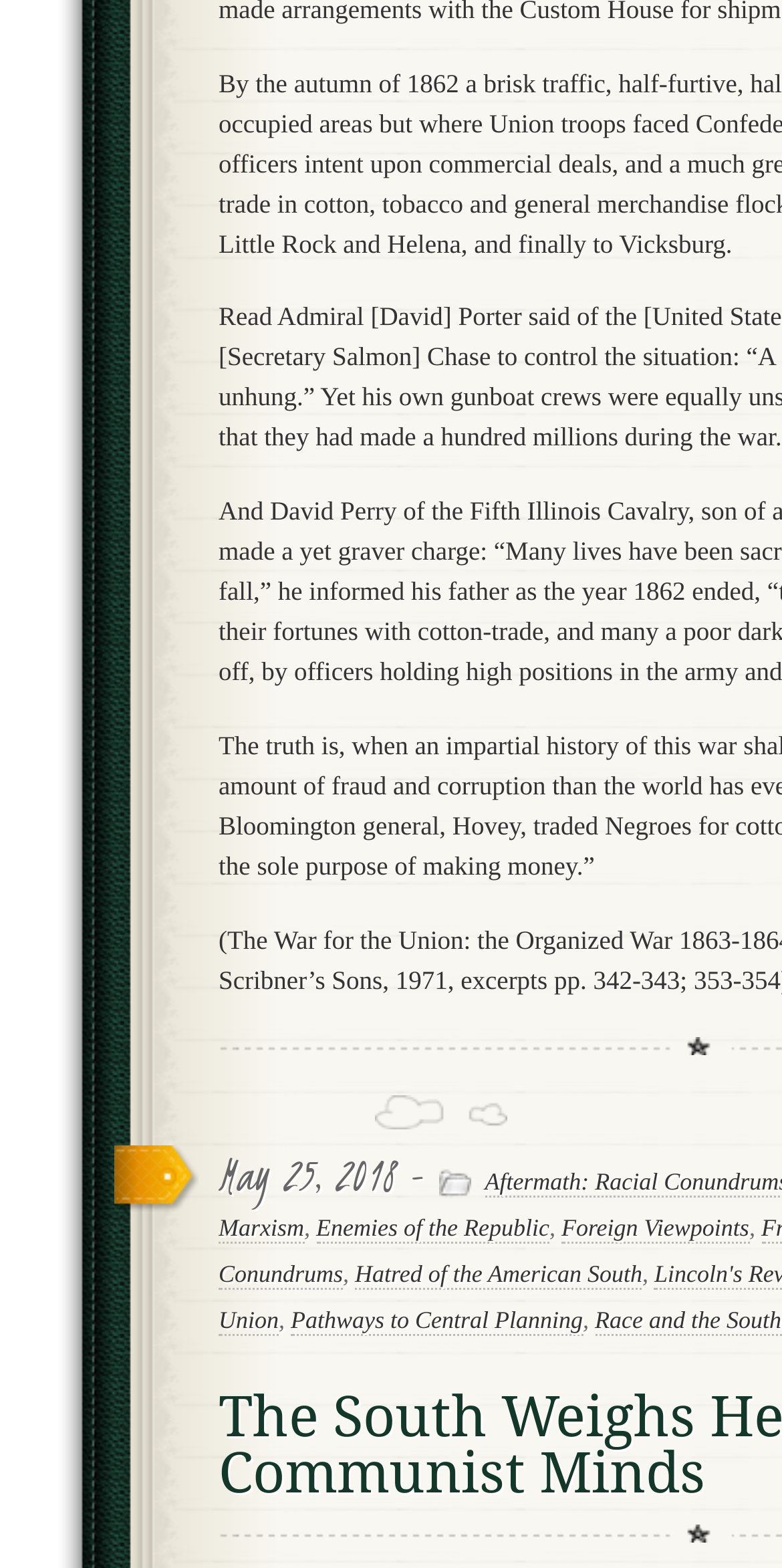Using the given description, provide the bounding box coordinates formatted as (top-left x, top-left y, bottom-right x, bottom-right y), with all values being floating point numbers between 0 and 1. Description: aria-label="Back to home"

None